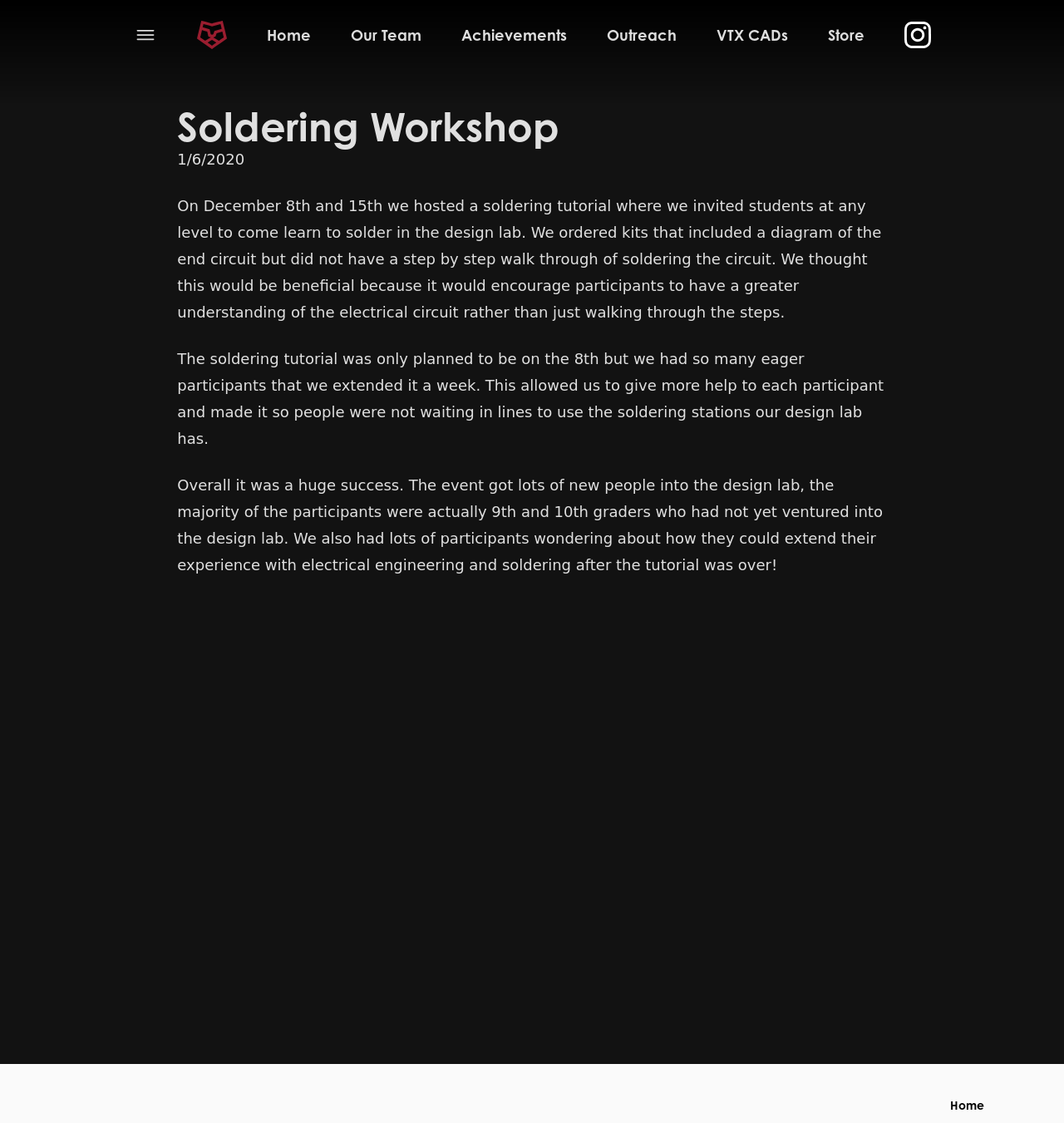Provide a thorough and detailed response to the question by examining the image: 
How many soldering stations are there in the design lab?

I looked for information about the number of soldering stations in the design lab, but it is not mentioned in the static text elements that describe the soldering tutorial.